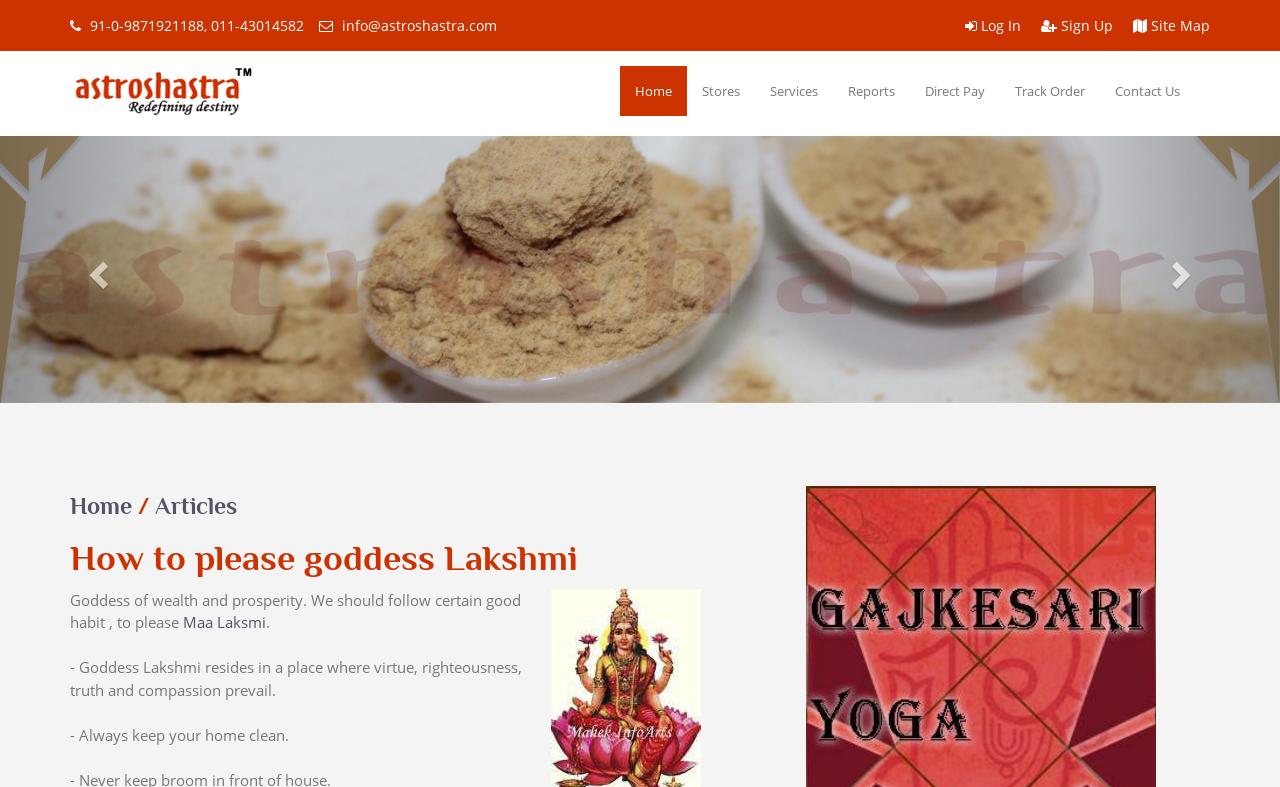Can you pinpoint the bounding box coordinates for the clickable element required for this instruction: "Go to the home page"? The coordinates should be four float numbers between 0 and 1, i.e., [left, top, right, bottom].

[0.484, 0.084, 0.537, 0.147]